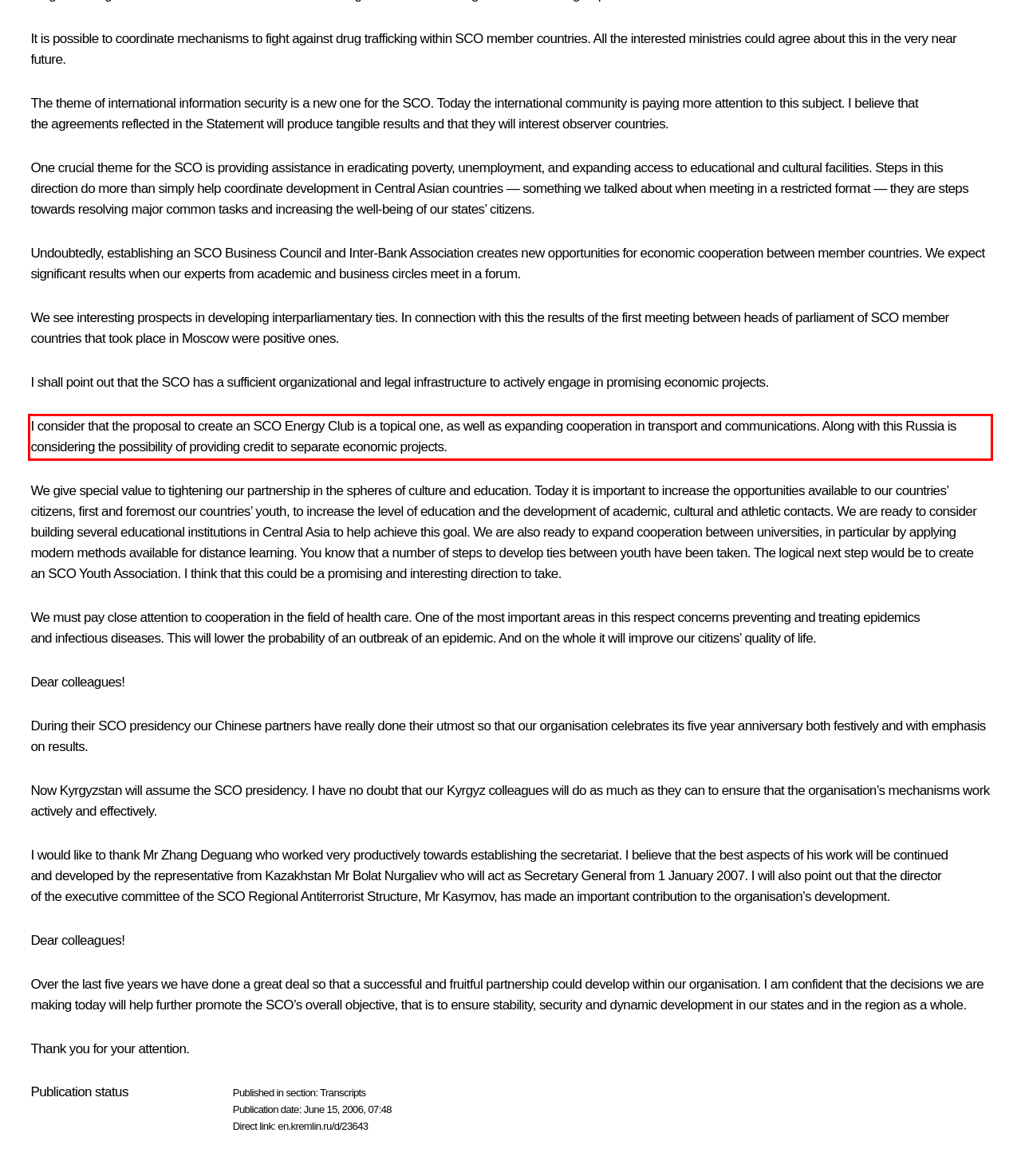Analyze the screenshot of the webpage and extract the text from the UI element that is inside the red bounding box.

I consider that the proposal to create an SCO Energy Club is a topical one, as well as expanding cooperation in transport and communications. Along with this Russia is considering the possibility of providing credit to separate economic projects.